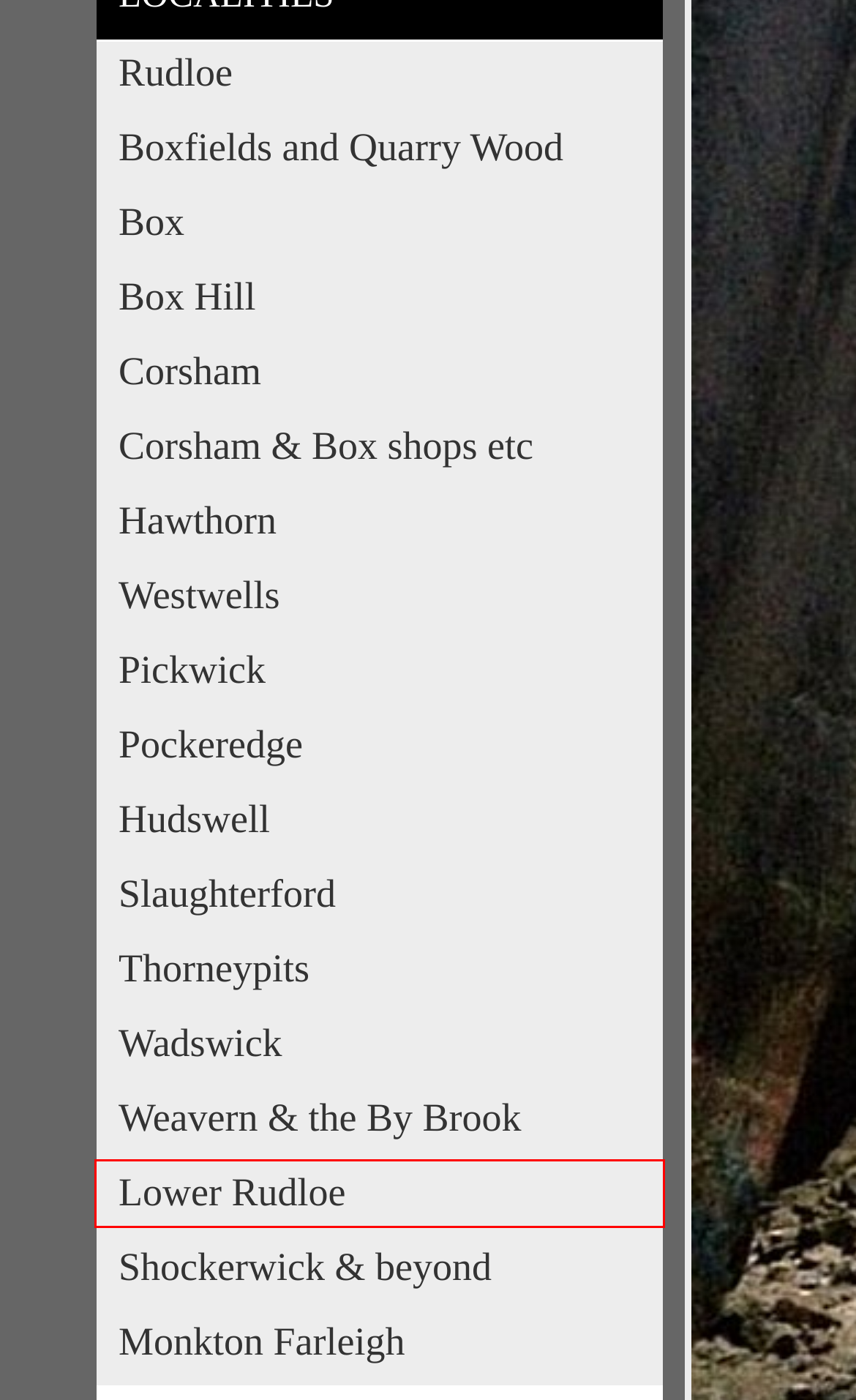Examine the screenshot of the webpage, noting the red bounding box around a UI element. Pick the webpage description that best matches the new page after the element in the red bounding box is clicked. Here are the candidates:
A. rudloescene.co.uk - Hudswell
B. rudloescene.co.uk - Lower Rudloe
C. rudloescene.co.uk - Slaughterford
D. rudloescene.co.uk - Wadswick
E. rudloescene.co.uk - Box Hill
F. rudloescene.co.uk - Pockeredge
G. rudloescene.co.uk - Westwells
H. rudloescene.co.uk - Thorneypits

B